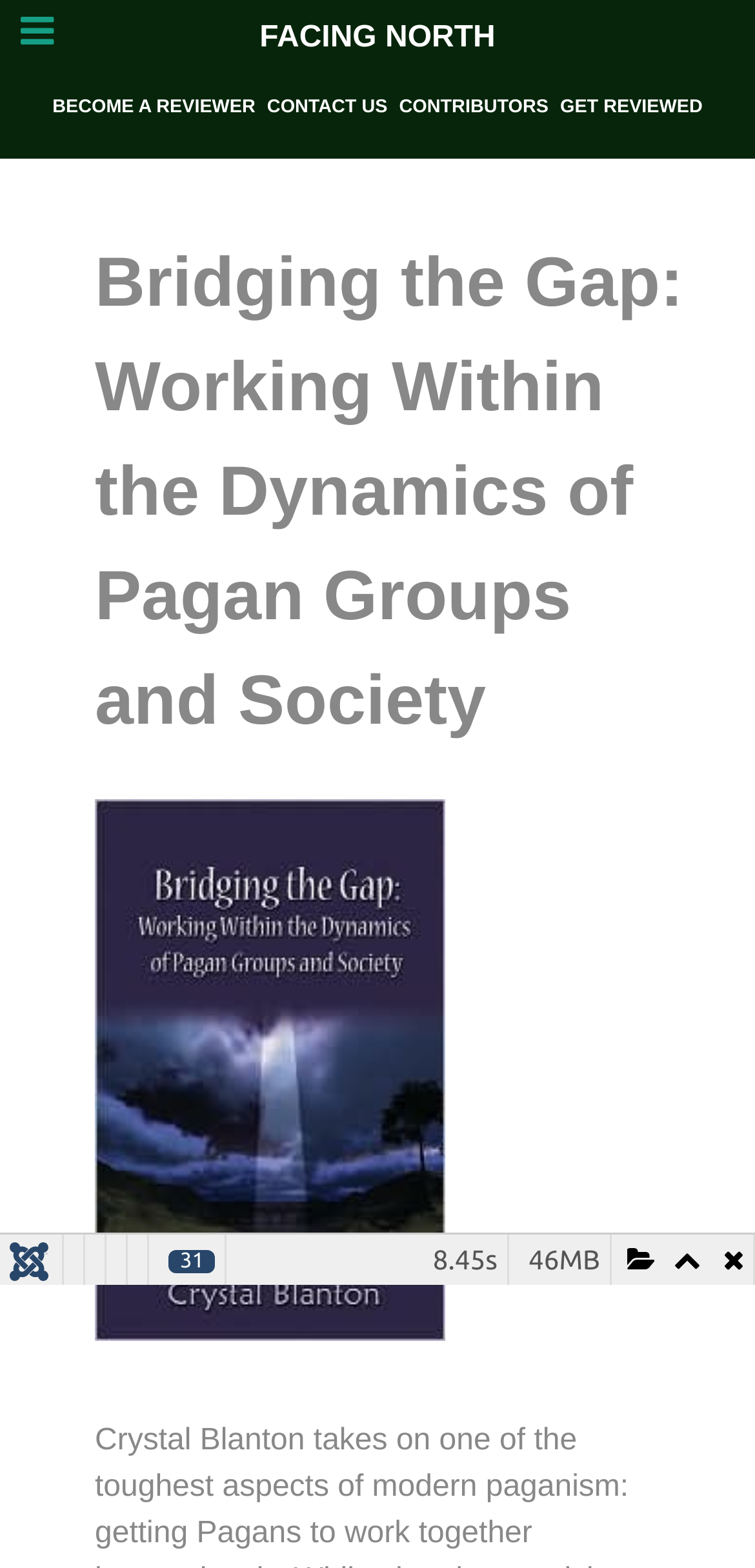Show me the bounding box coordinates of the clickable region to achieve the task as per the instruction: "read article Bridging the Gap: Working Within the Dynamics of Pagan Groups and Society".

[0.126, 0.147, 0.905, 0.48]